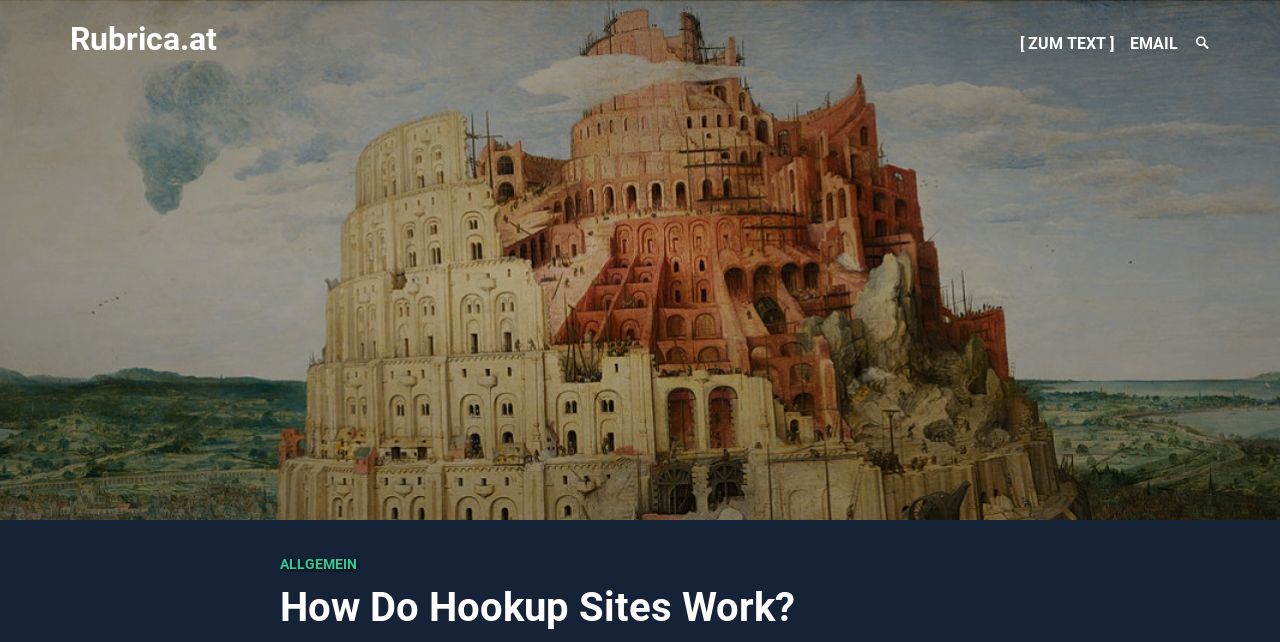Answer the following in one word or a short phrase: 
How many navigation links are there?

3